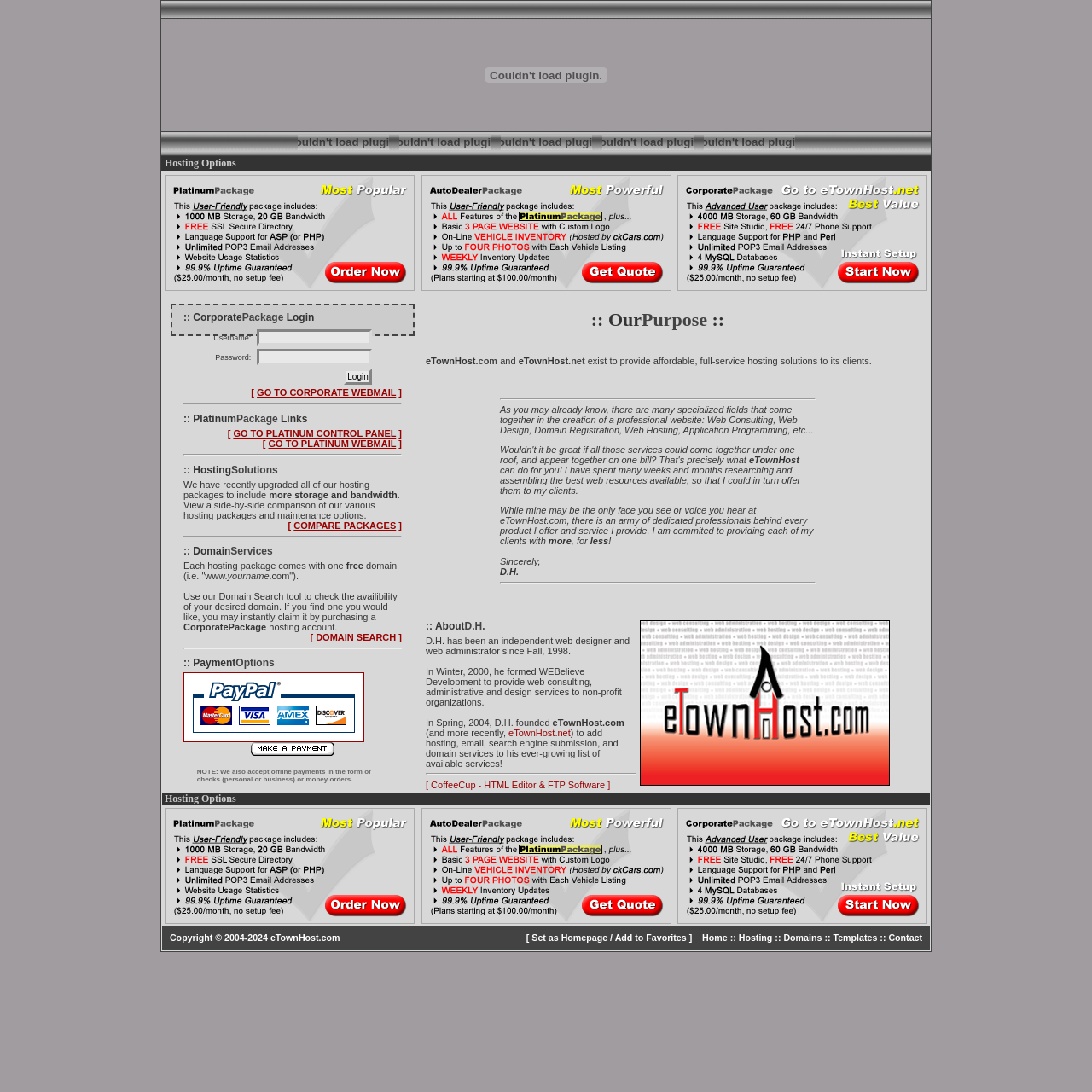Please identify the bounding box coordinates of the clickable area that will fulfill the following instruction: "login". The coordinates should be in the format of four float numbers between 0 and 1, i.e., [left, top, right, bottom].

[0.235, 0.302, 0.34, 0.316]